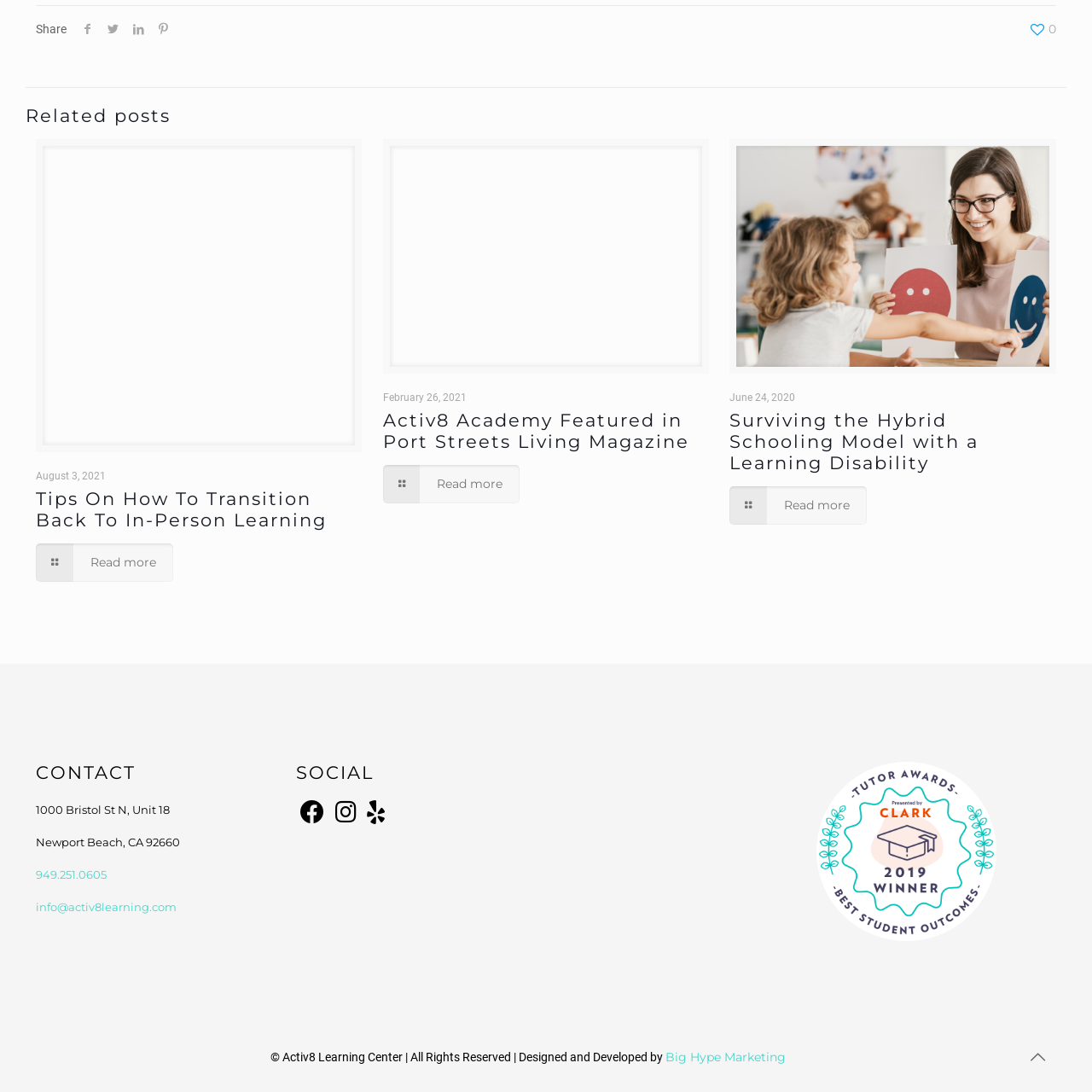Using the elements shown in the image, answer the question comprehensively: What is the address of Activ8 Learning Center?

I found the address by looking at the contact information section, which is located at the bottom of the webpage, and it lists the address as '1000 Bristol St N, Unit 18, Newport Beach, CA 92660'.